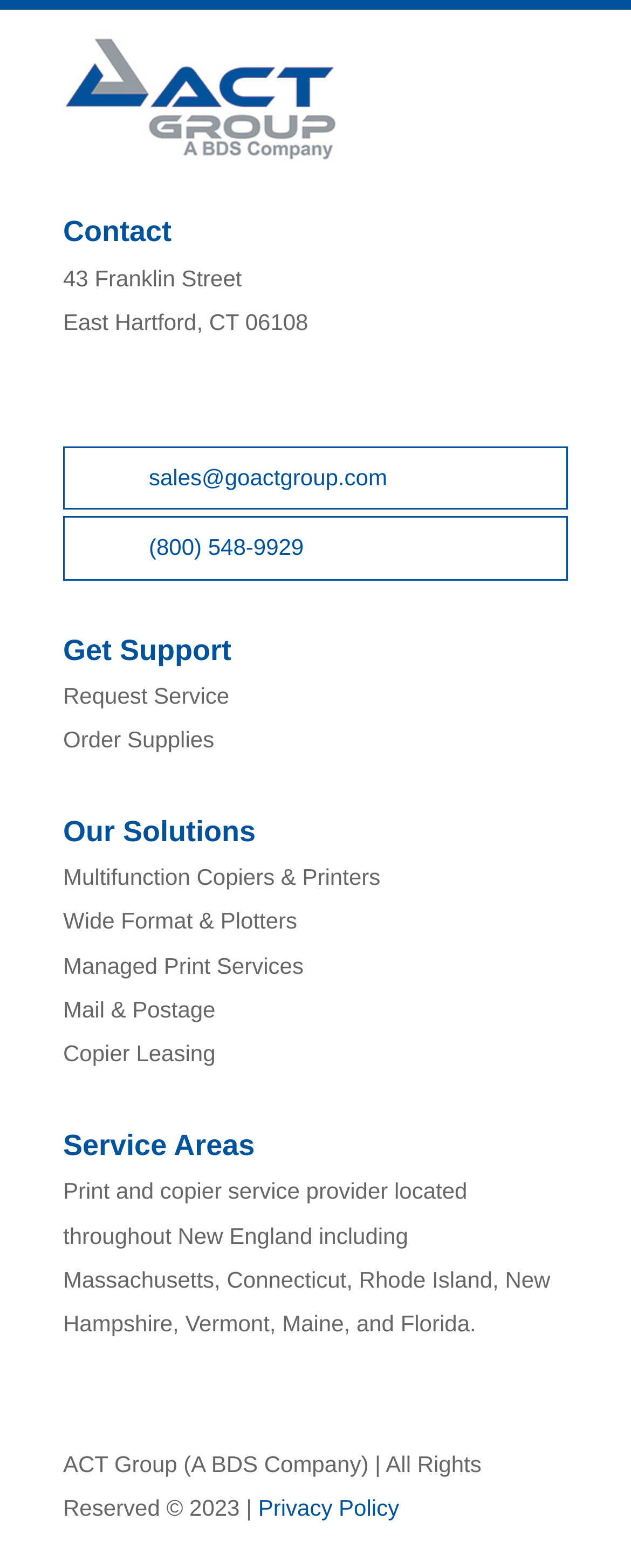Determine the bounding box coordinates in the format (top-left x, top-left y, bottom-right x, bottom-right y). Ensure all values are floating point numbers between 0 and 1. Identify the bounding box of the UI element described by: Managed Print Services

[0.1, 0.607, 0.481, 0.624]